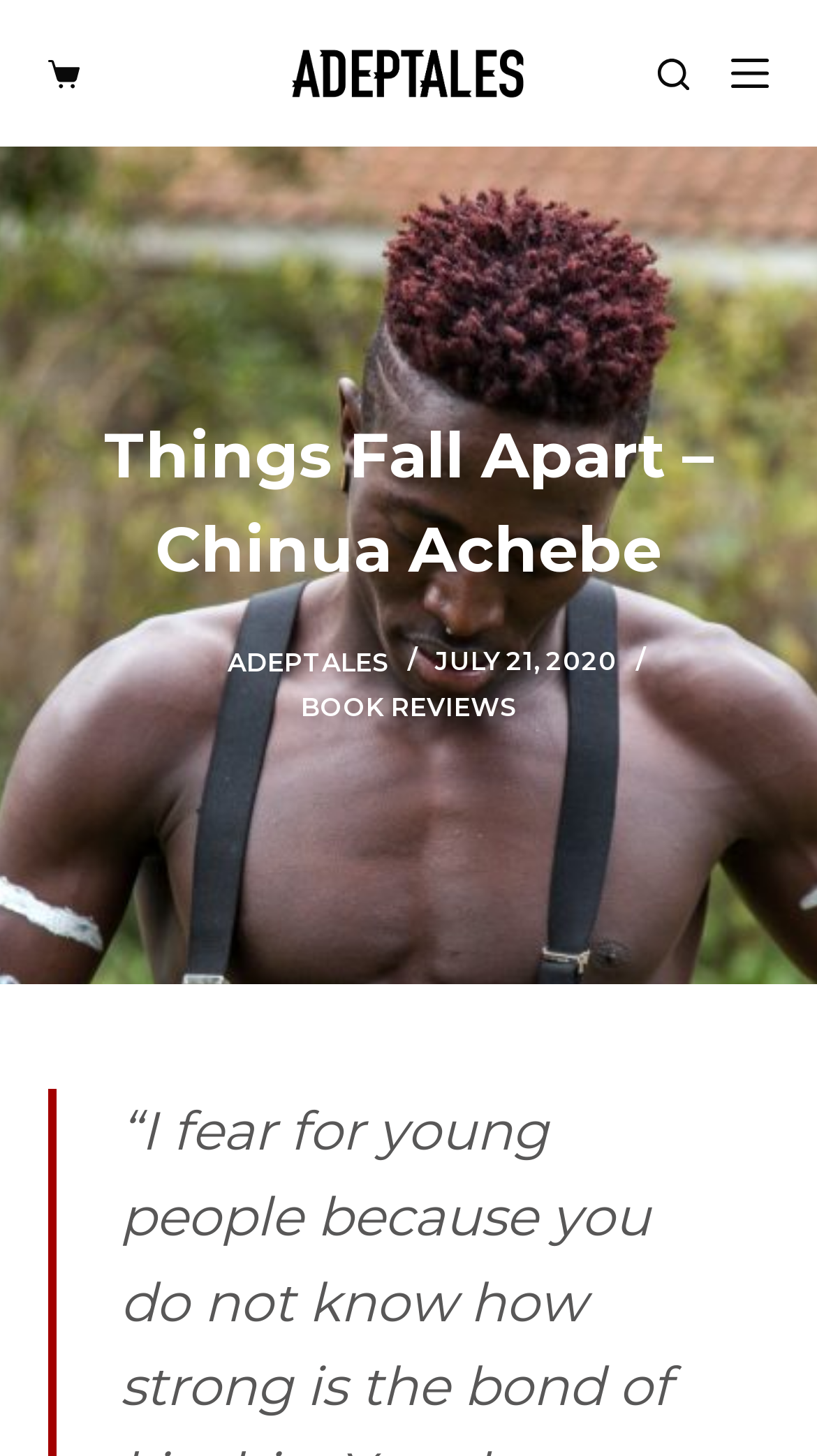Using the description "Amazon", locate and provide the bounding box of the UI element.

None